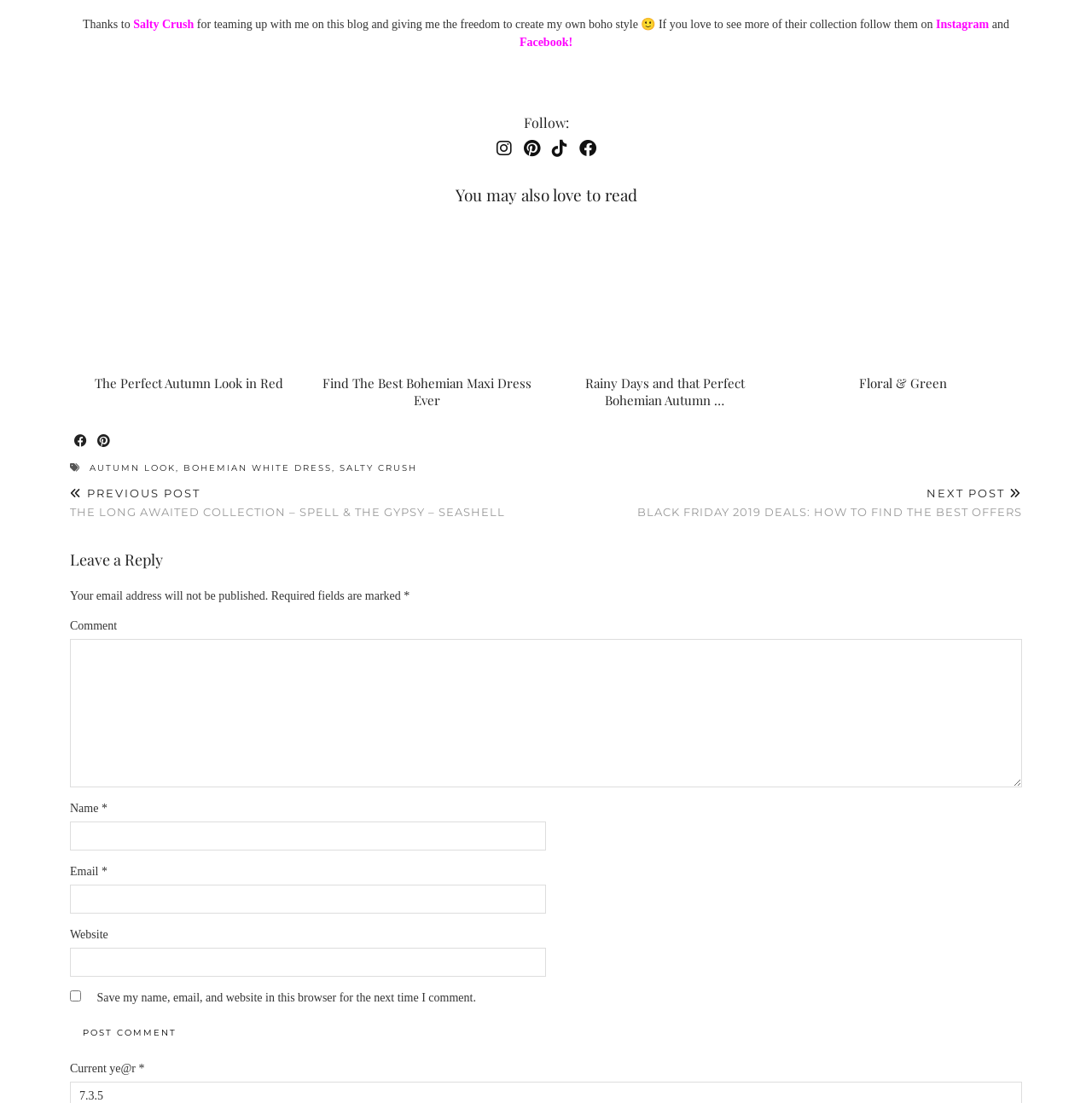Determine the bounding box coordinates of the element that should be clicked to execute the following command: "Post a comment".

[0.064, 0.923, 0.173, 0.95]